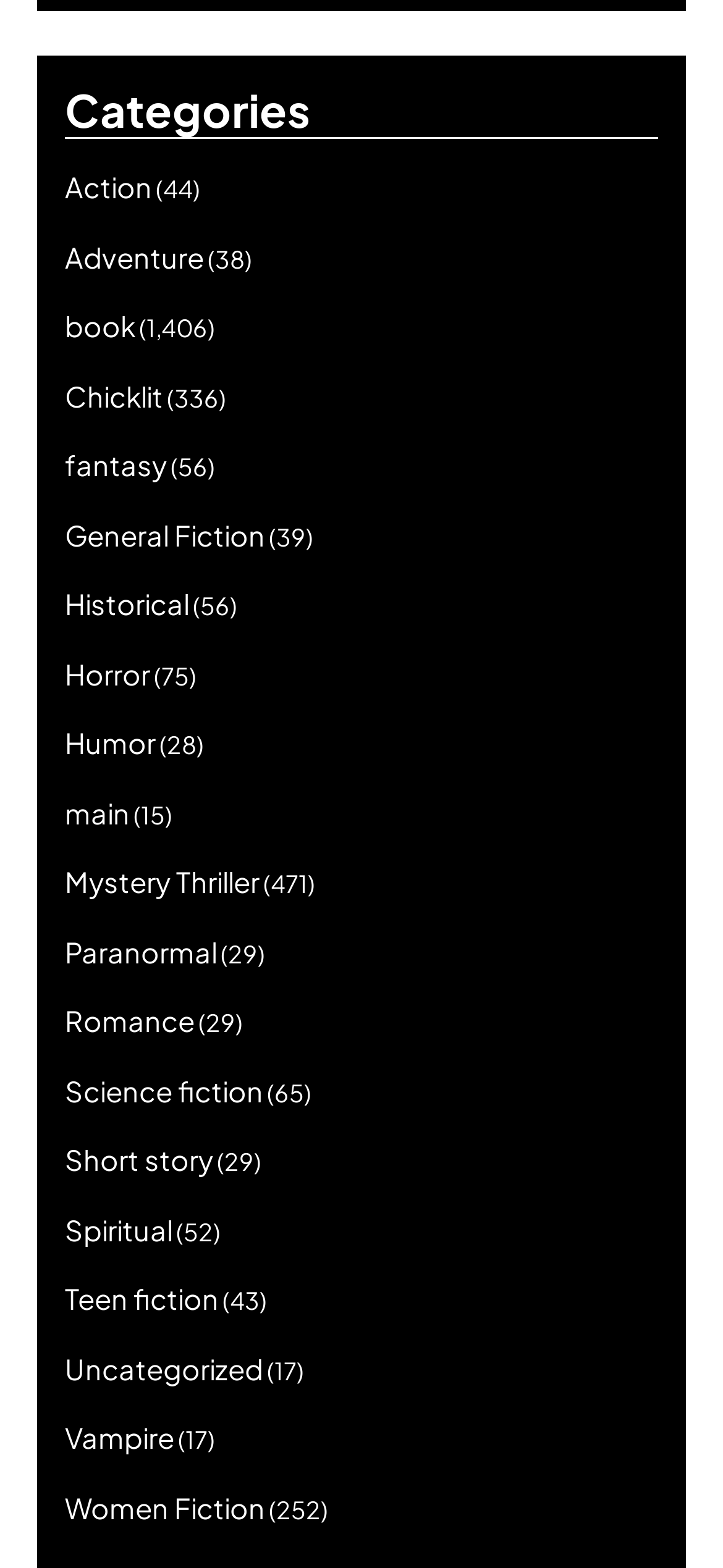Locate the bounding box coordinates of the item that should be clicked to fulfill the instruction: "View Romance".

[0.09, 0.639, 0.269, 0.662]